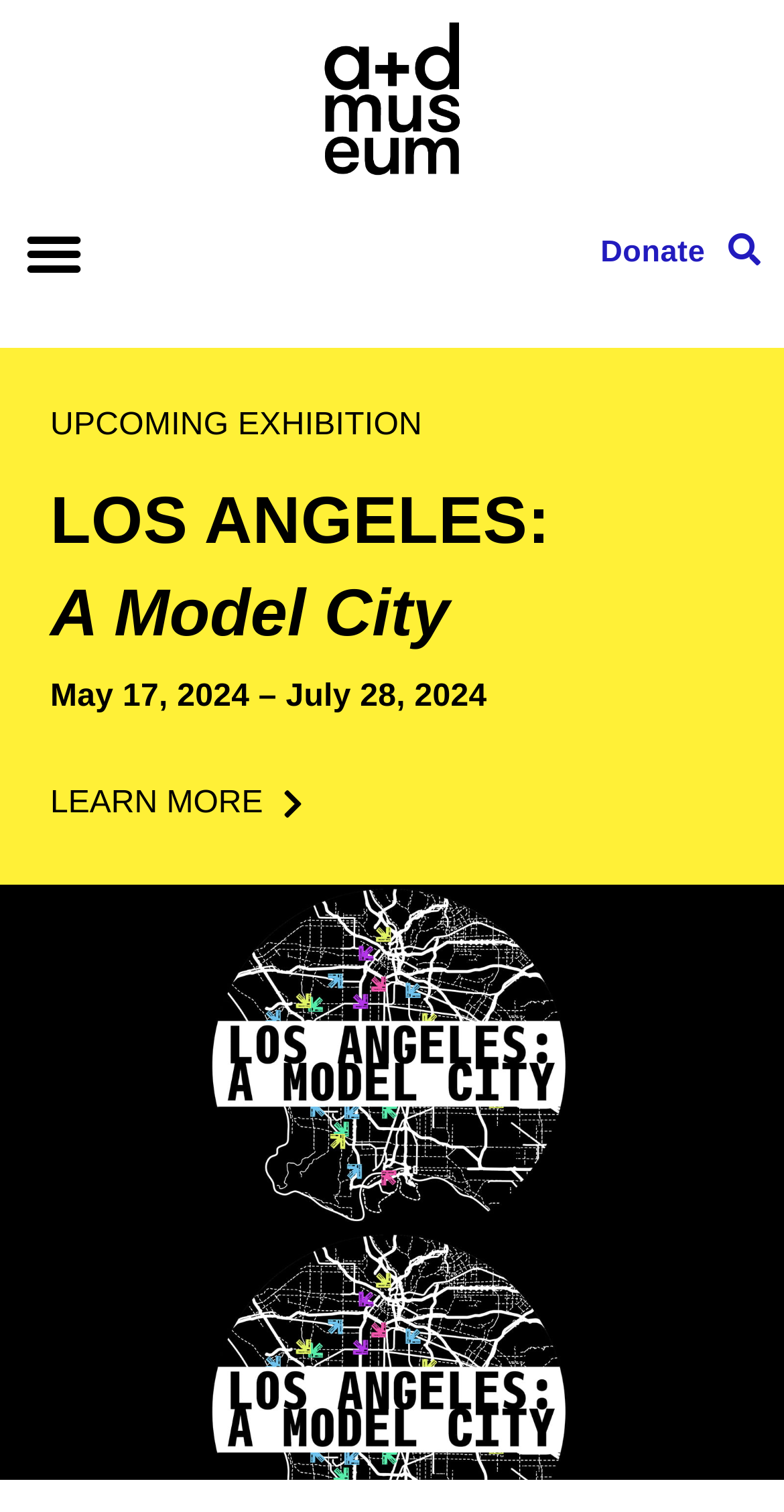What can be done on this webpage?
Using the visual information, answer the question in a single word or phrase.

Learn more about the exhibition